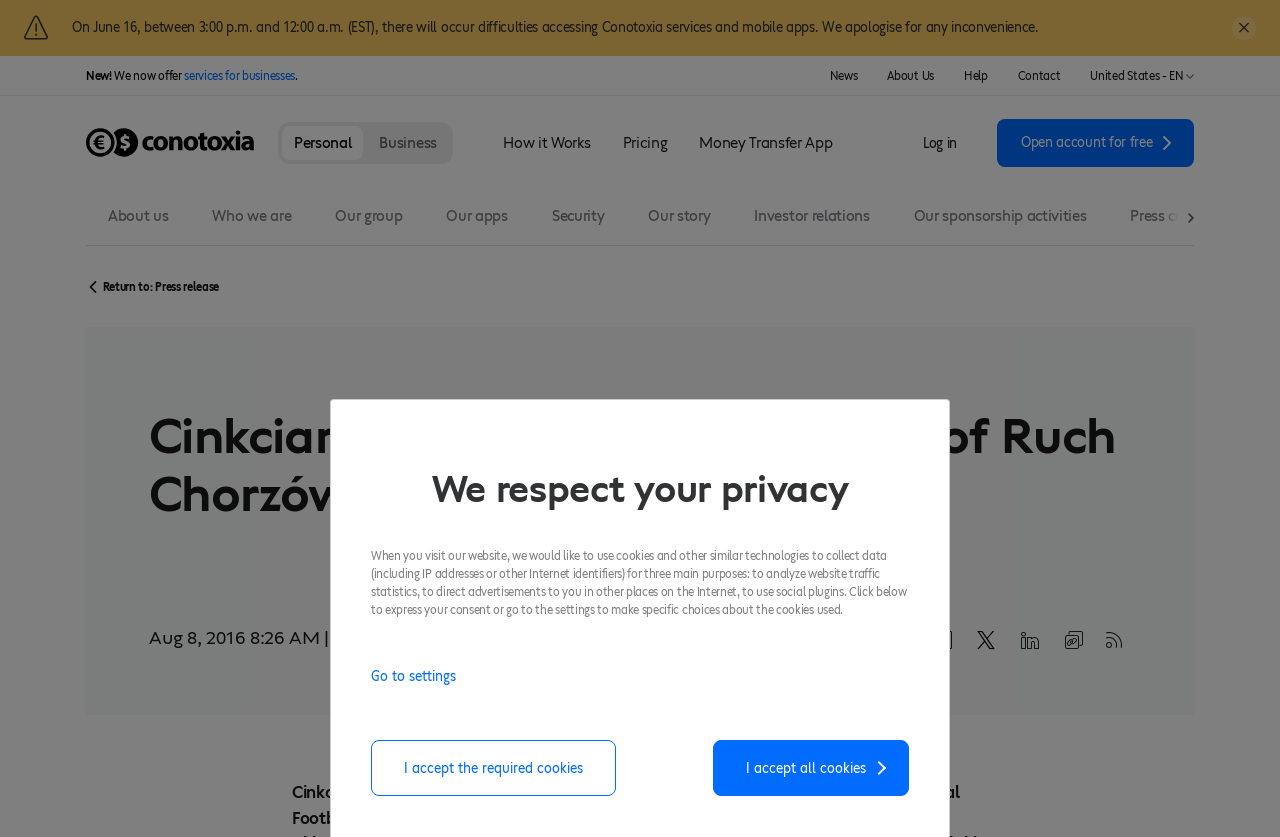Identify the bounding box coordinates necessary to click and complete the given instruction: "Check currency exchange rates".

[0.067, 0.115, 0.198, 0.226]